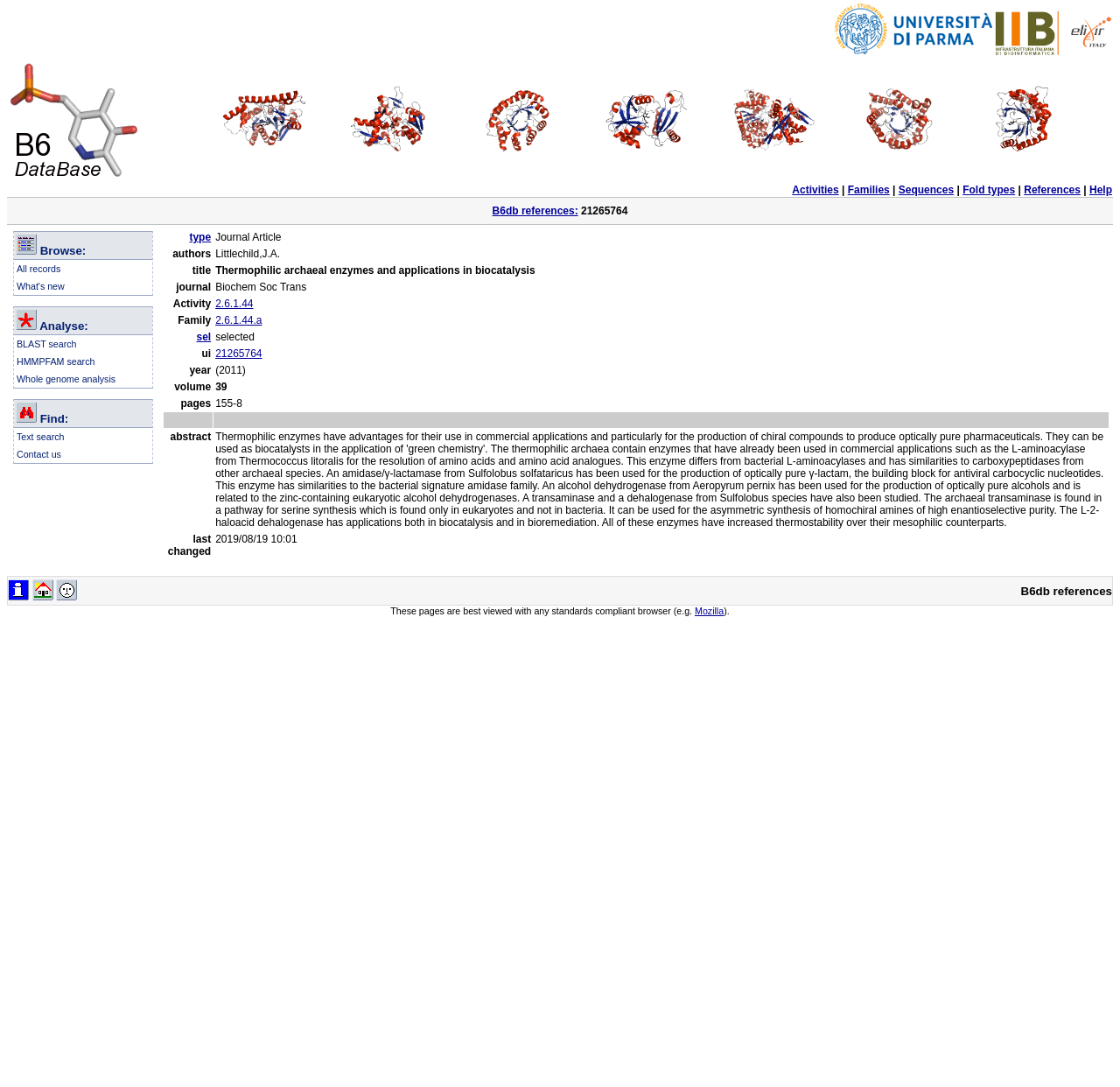Please answer the following question using a single word or phrase: 
What is the name of the university shown in the logo?

University of Parma